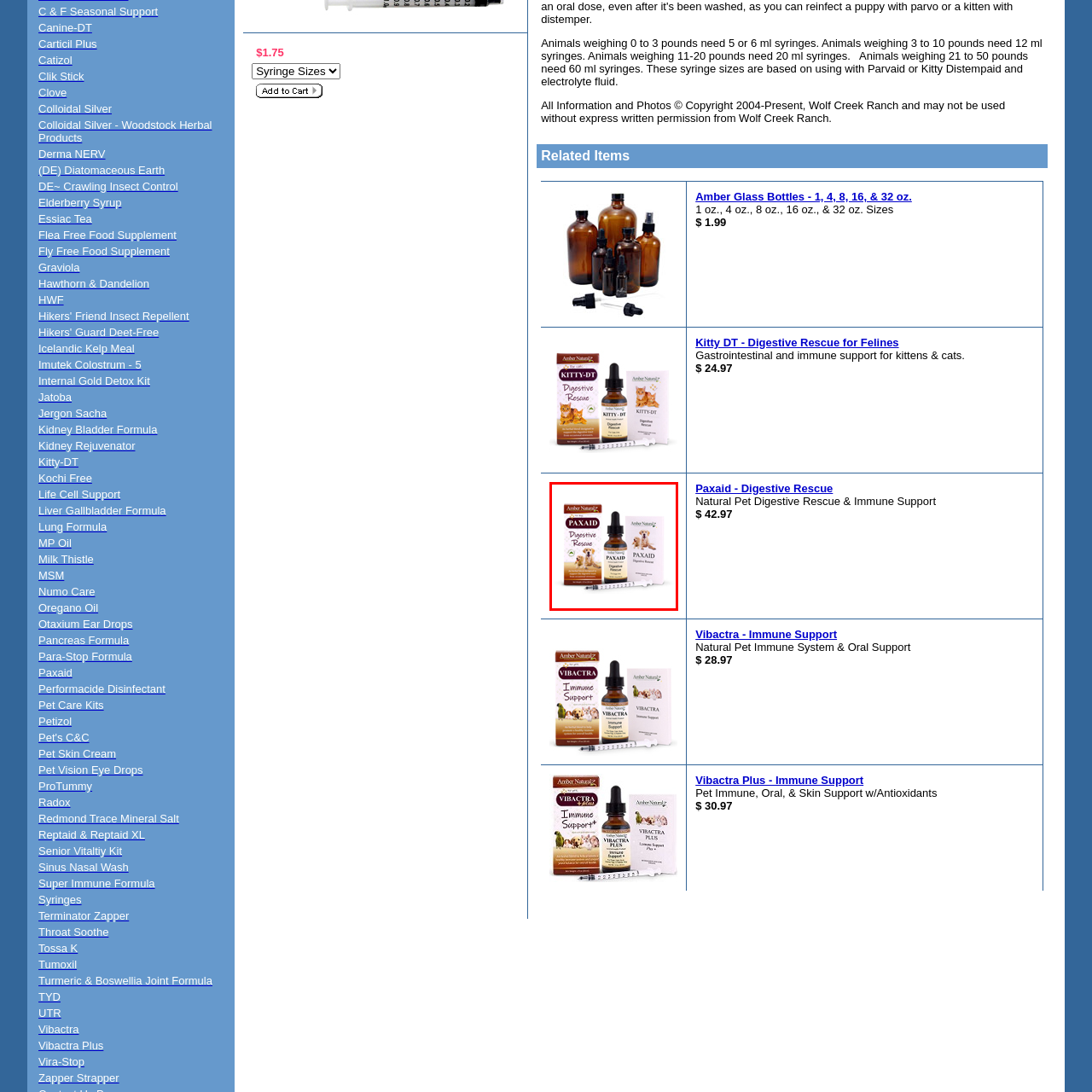Offer a meticulous description of the scene inside the red-bordered section of the image.

The image displays the PAXAID Digestive Rescue product by Amber Naturals, designed to support digestive health for pets. The packaging includes a box featuring the product name prominently at the top and an illustration of a happy dog, suggesting its pet-friendly nature. In the center, a dropper bottle of the liquid supplement is shown, alongside a dosing syringe for easy administration. A small insert titled "Digestive Rescue" is also visible, providing additional information about the product's benefits and usage. This presentation emphasizes care for pet digestion, making it a suitable choice for pet owners seeking natural remedies.